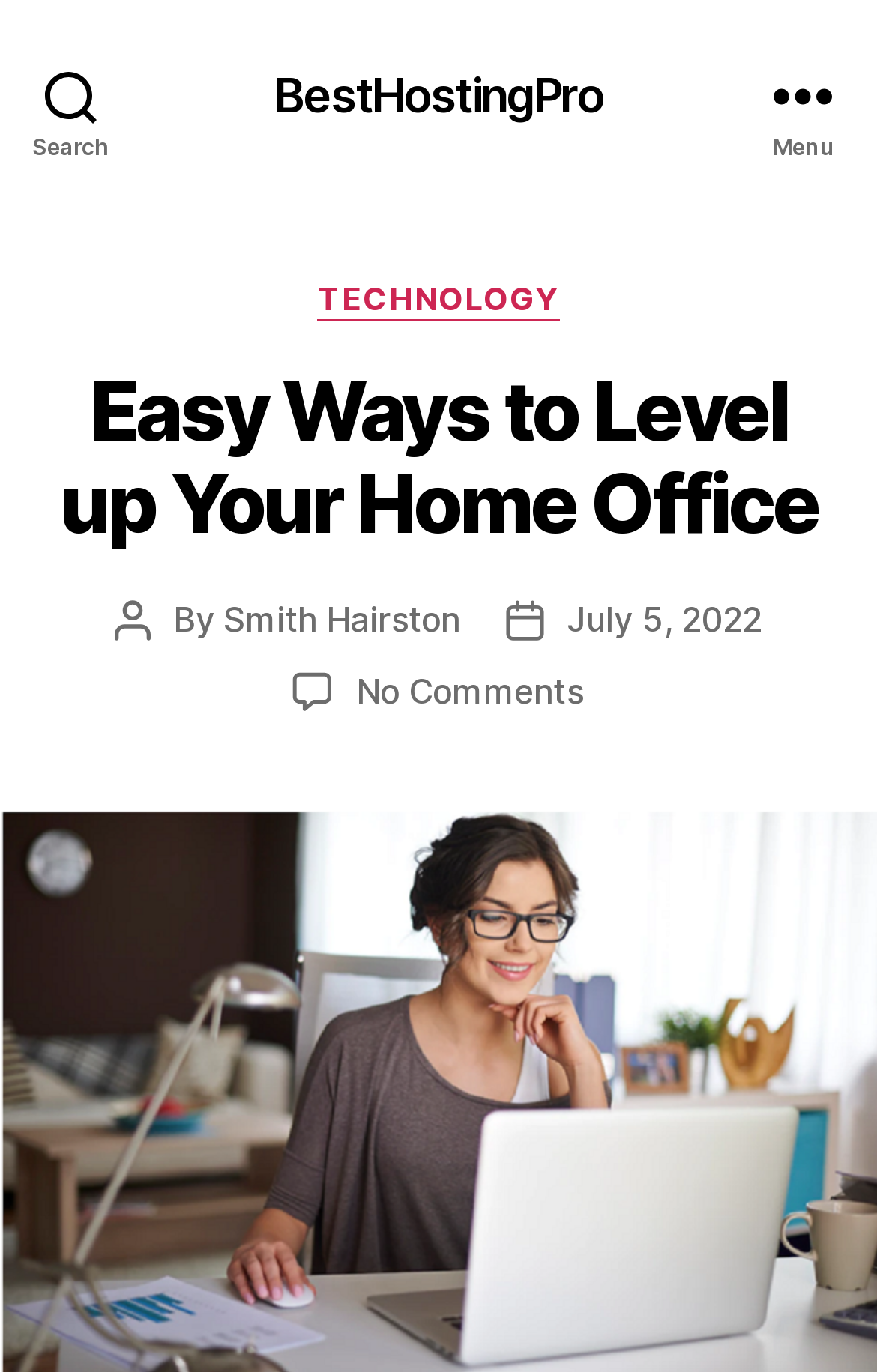Find the bounding box coordinates of the element to click in order to complete the given instruction: "Read the article about Easy Ways to Level up Your Home Office."

[0.051, 0.266, 0.949, 0.401]